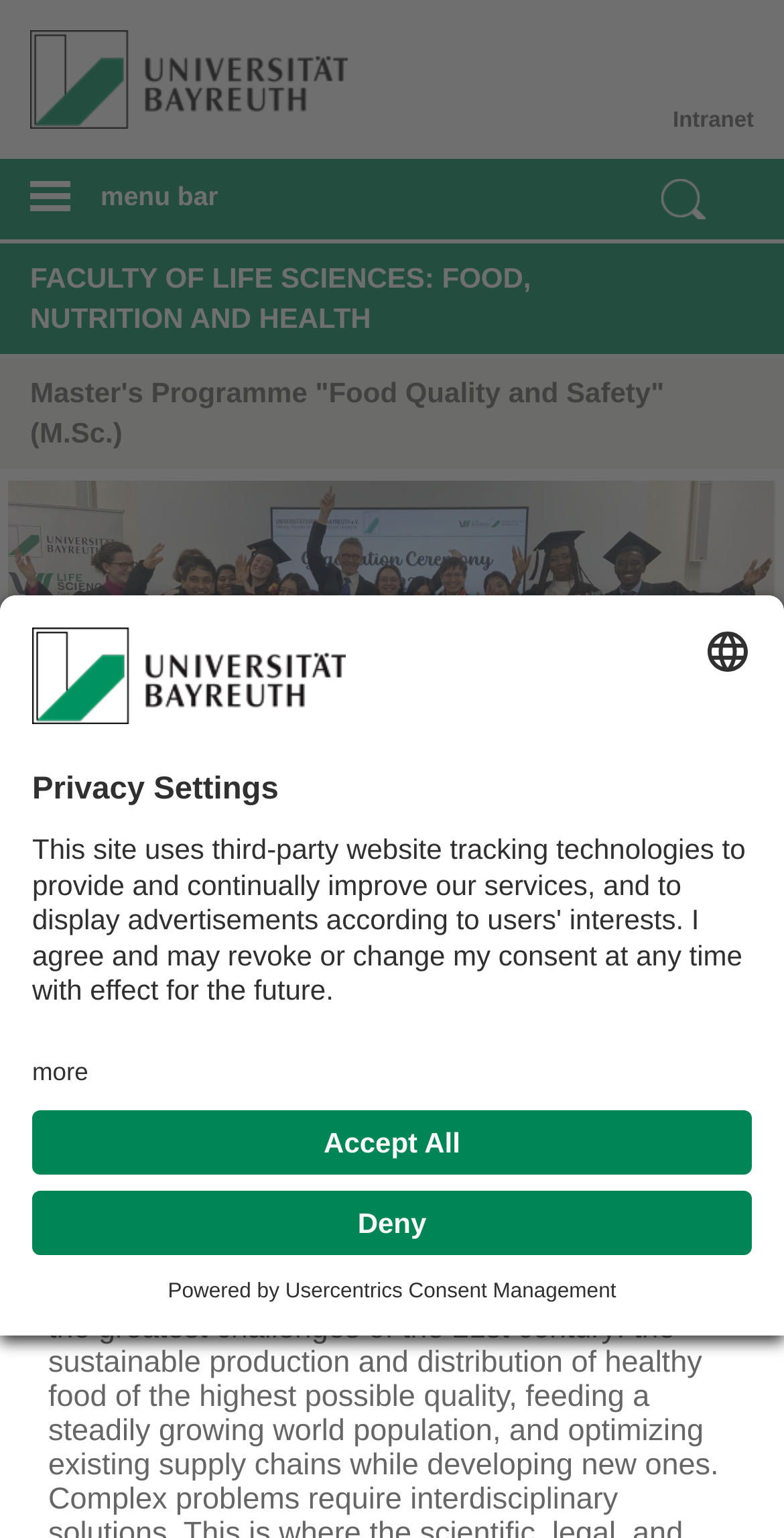What is the purpose of the button 'Mobile Menu'?
Please provide a detailed answer to the question.

I inferred the answer by looking at the button element with the text 'Mobile Menu' and its position in the menu bar, which suggests that it is used to open the mobile menu.